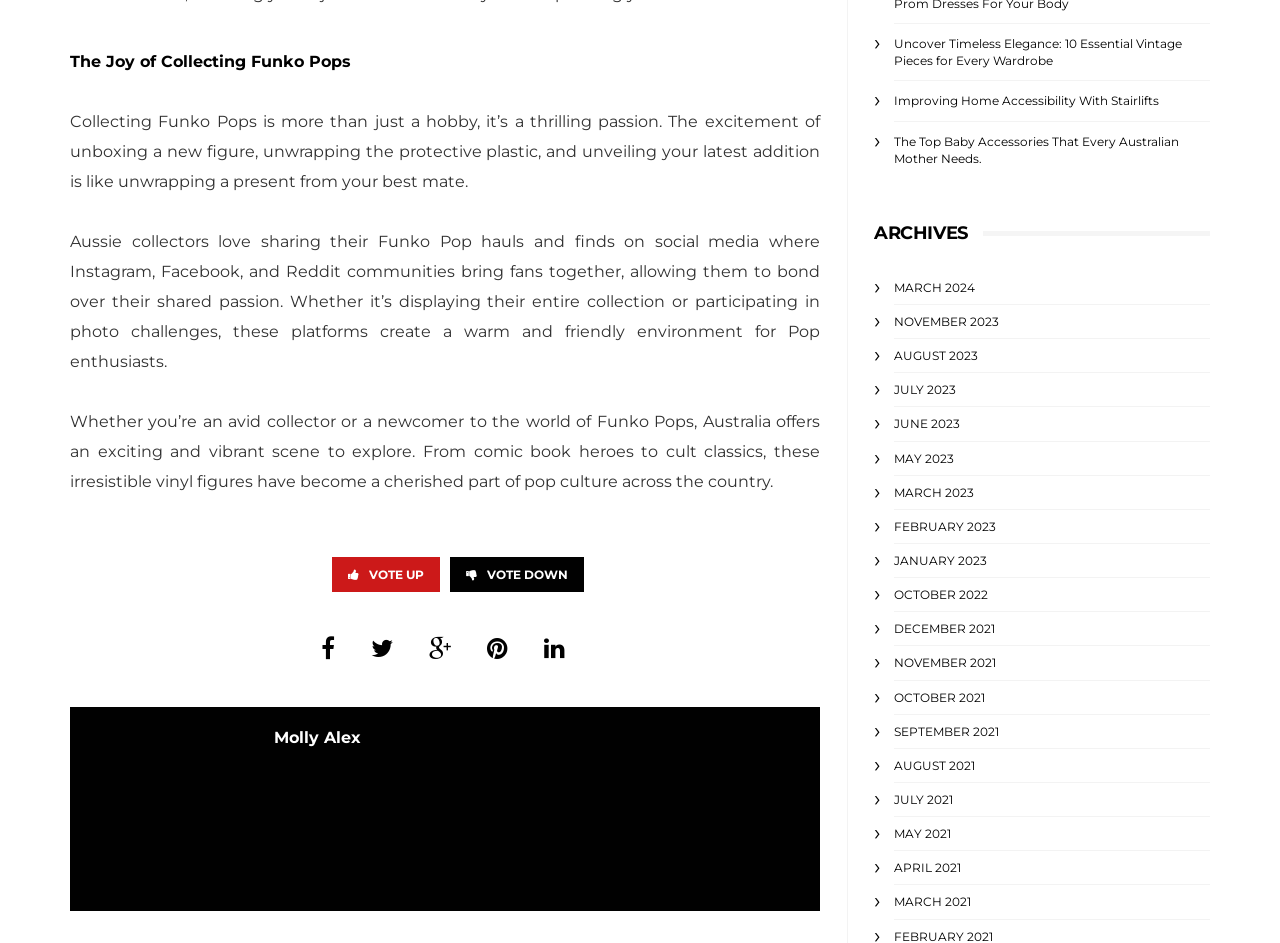Please provide a detailed answer to the question below based on the screenshot: 
What type of content is listed under 'ARCHIVES'?

The content listed under 'ARCHIVES' appears to be monthly archives, as the links are labeled with month and year, such as 'MARCH 2024' and 'NOVEMBER 2023'.